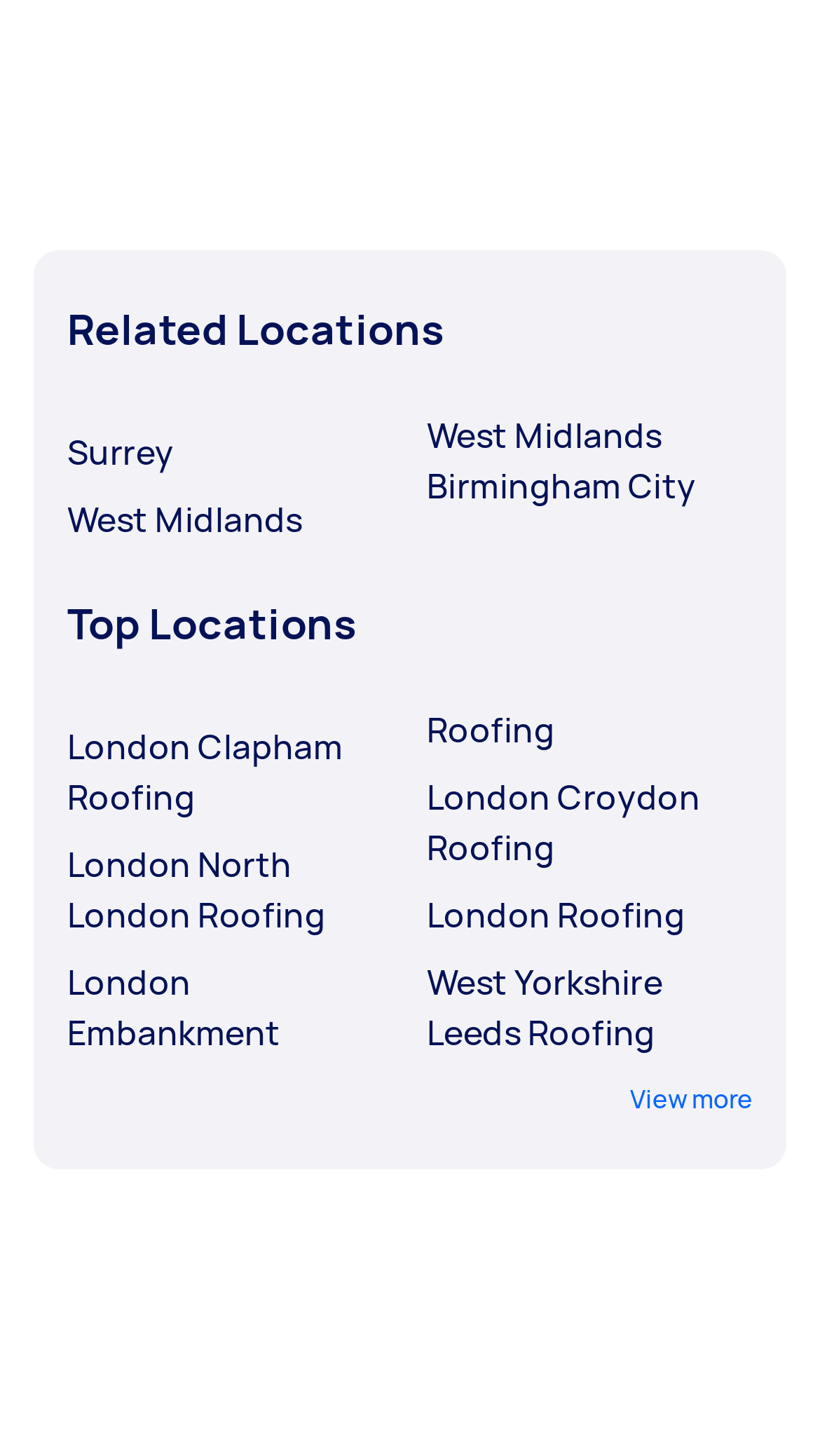How many sections are there on the webpage?
Please use the image to provide an in-depth answer to the question.

I identified two main sections on the webpage, which are 'Related Locations' and 'Top Locations', so there are 2 sections on the webpage.